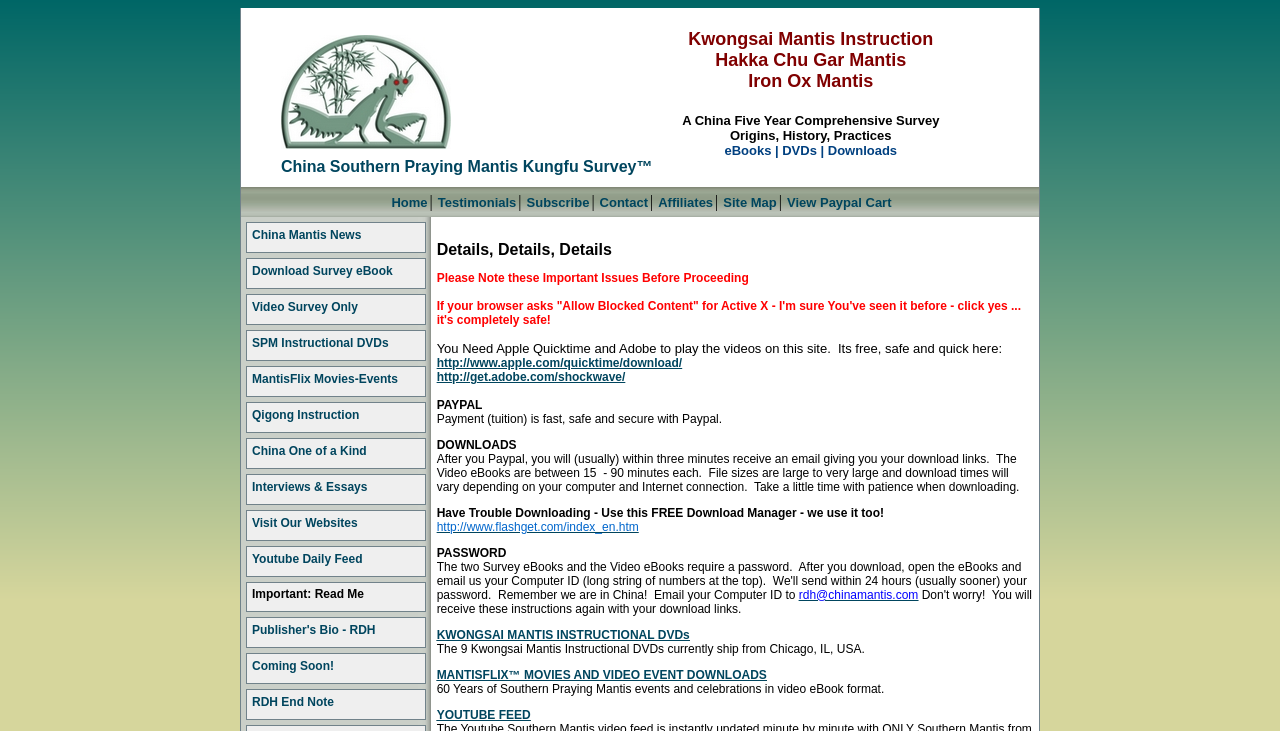Using the given description, provide the bounding box coordinates formatted as (top-left x, top-left y, bottom-right x, bottom-right y), with all values being floating point numbers between 0 and 1. Description: China One of a Kind

[0.197, 0.607, 0.286, 0.626]